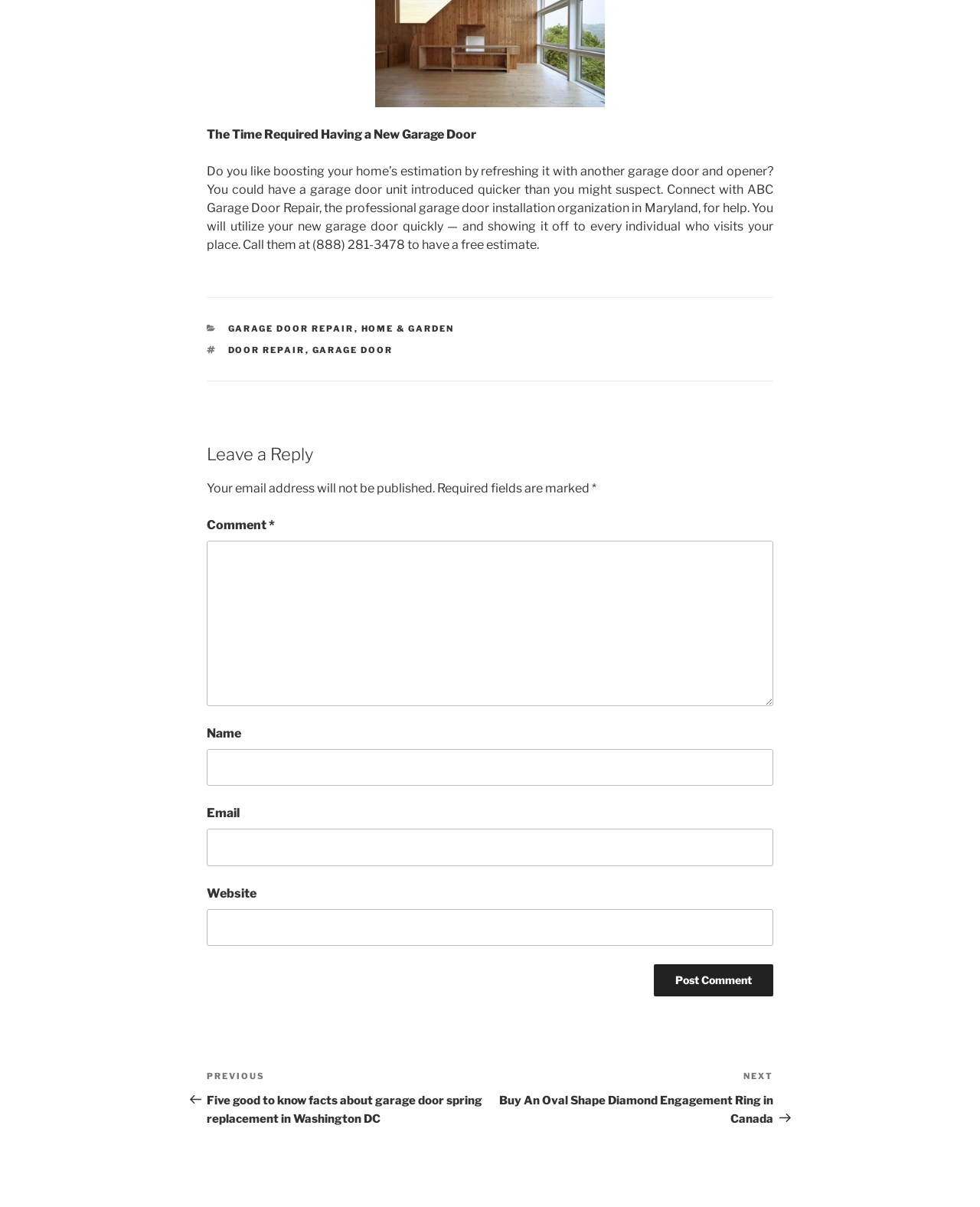What is the topic of the main article?
Using the information from the image, provide a comprehensive answer to the question.

The main article is about the time required to have a new garage door, and it mentions ABC Garage Door Repair, a professional garage door installation organization in Maryland, which suggests that the topic of the main article is garage door installation.